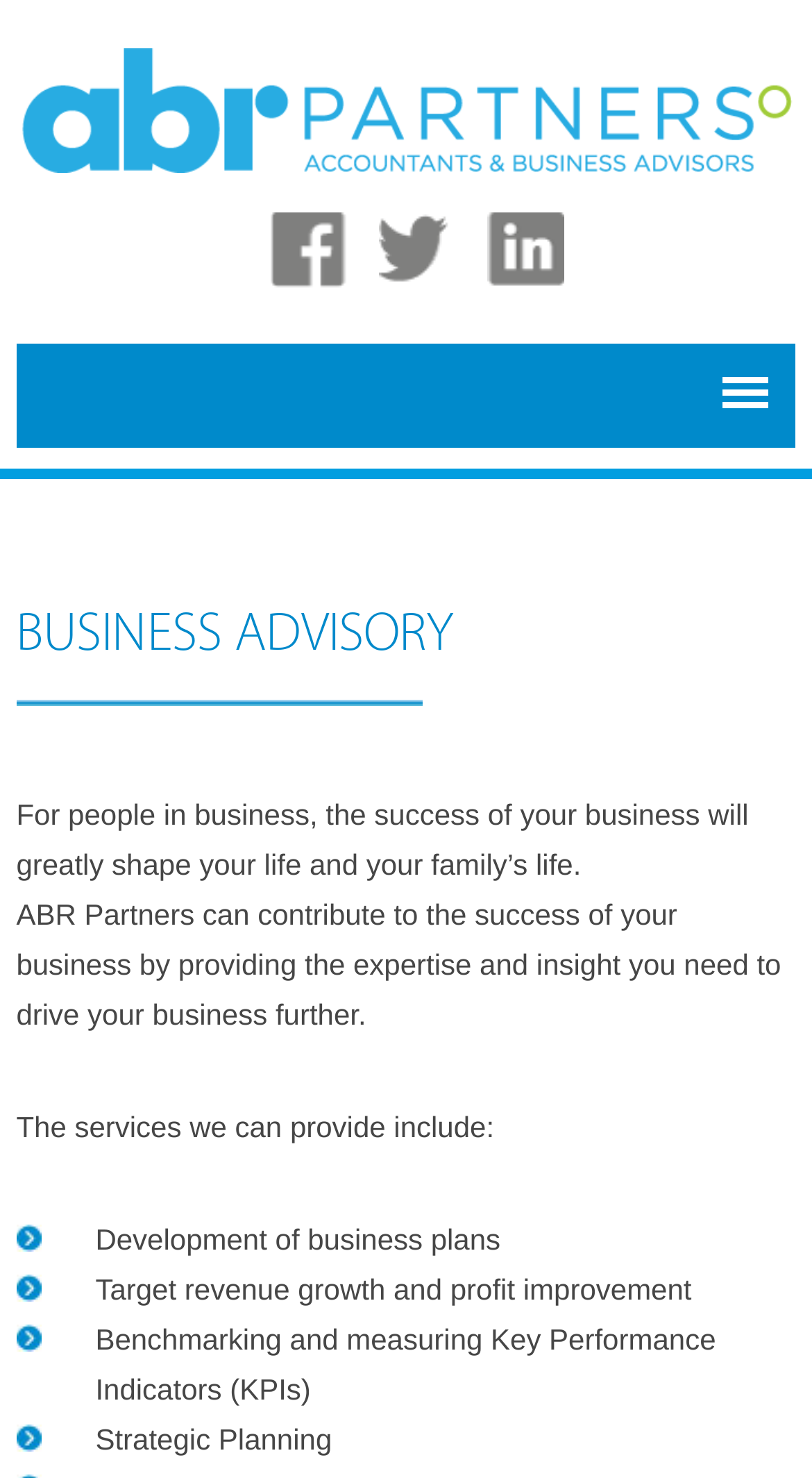Respond to the following question with a brief word or phrase:
What is the relationship between business success and personal life?

Business success shapes personal life